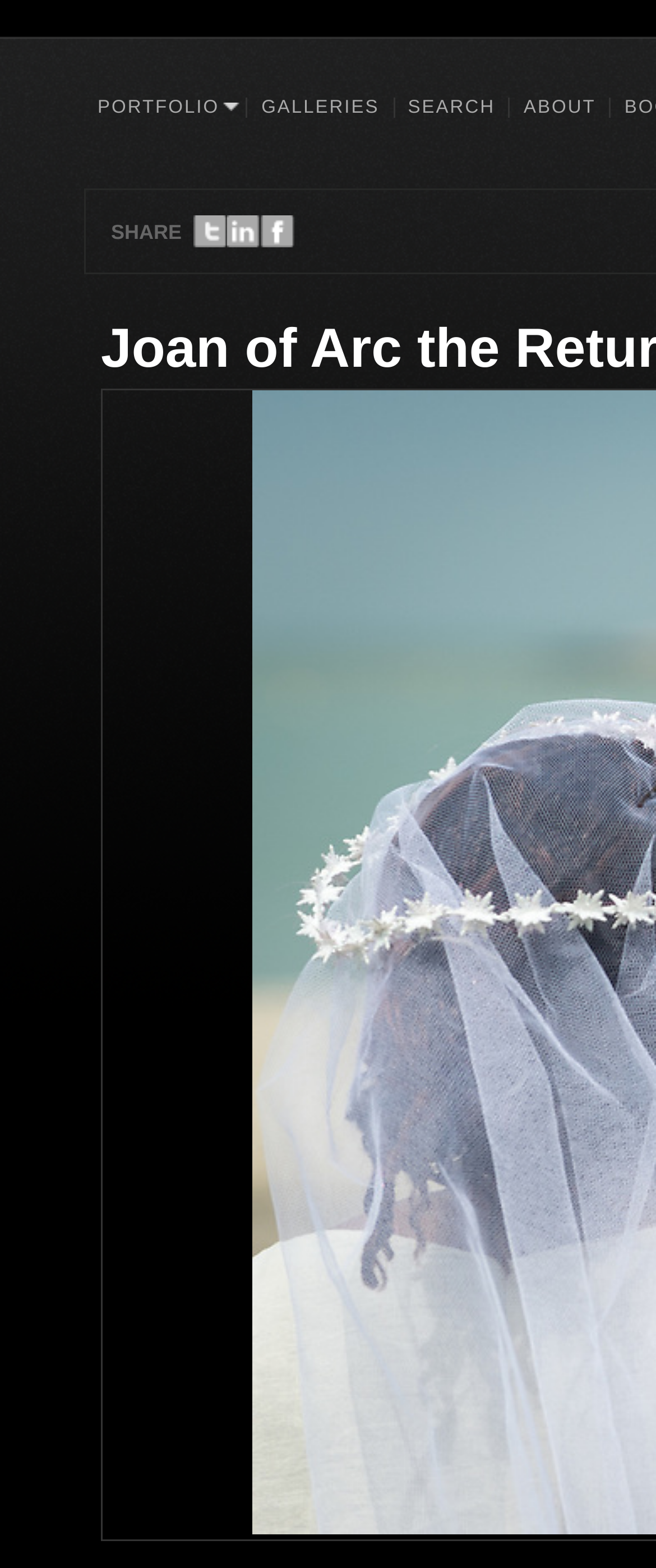Craft a detailed narrative of the webpage's structure and content.

The webpage appears to be a photography portfolio website, with a focus on showcasing various photography projects. At the top, there are three main navigation links: "PORTFOLIO", "GALLERIES", and "SEARCH", followed by an "ABOUT" link, all aligned horizontally. 

Below these navigation links, there is a list of 12 photography project links, including "BREXIT NIGHT IN...", "FIERTE PARISIENNE", and "NOTRE DAME ON FIRE", among others. These links are stacked vertically, taking up most of the page's vertical space.

On the right side of the page, there is a "SHARE" button, accompanied by three social media icons: Twitter, LinkedIn, and Facebook. These icons are aligned horizontally and positioned near the top of the page.

The overall layout suggests that the website is designed to showcase the photographer's work, with easy access to different projects and galleries.